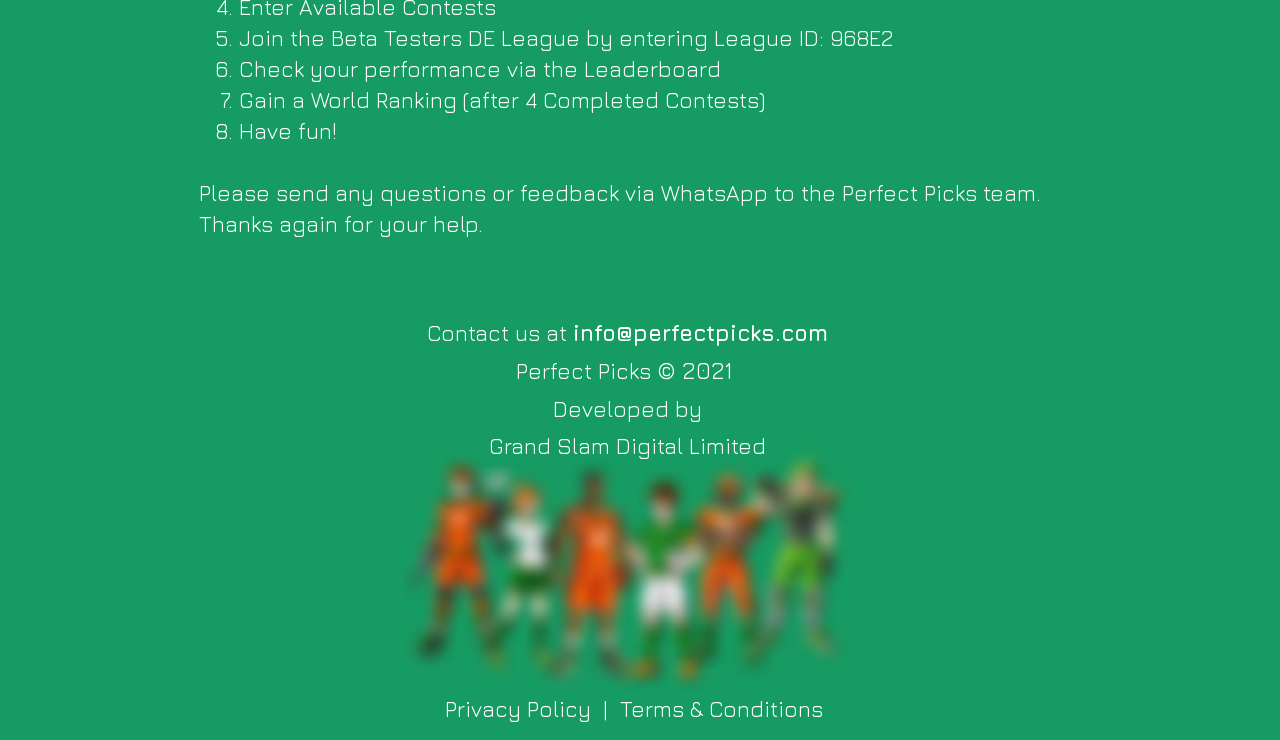Look at the image and write a detailed answer to the question: 
What are the social media platforms linked on the webpage?

The webpage features a social bar with links to Perfect Picks' profiles on Twitter, Instagram, Facebook, and YouTube, allowing users to connect with the platform on various social media channels.